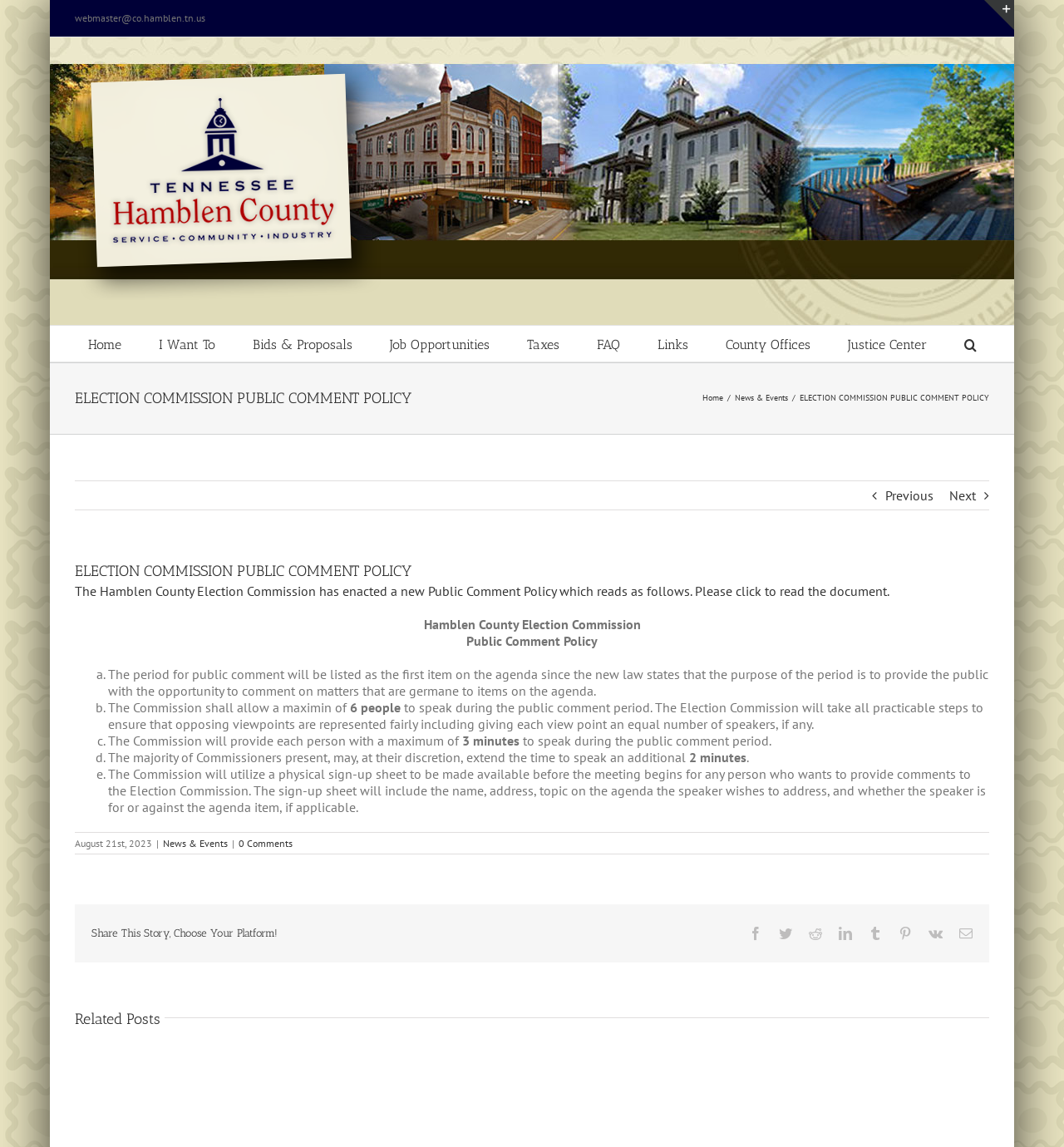How many people can speak during the public comment period?
Examine the webpage screenshot and provide an in-depth answer to the question.

The Commission shall allow a maximum of 6 people to speak during the public comment period, and the Election Commission will take all practicable steps to ensure that opposing viewpoints are represented fairly, including giving each viewpoint an equal number of speakers, if any.